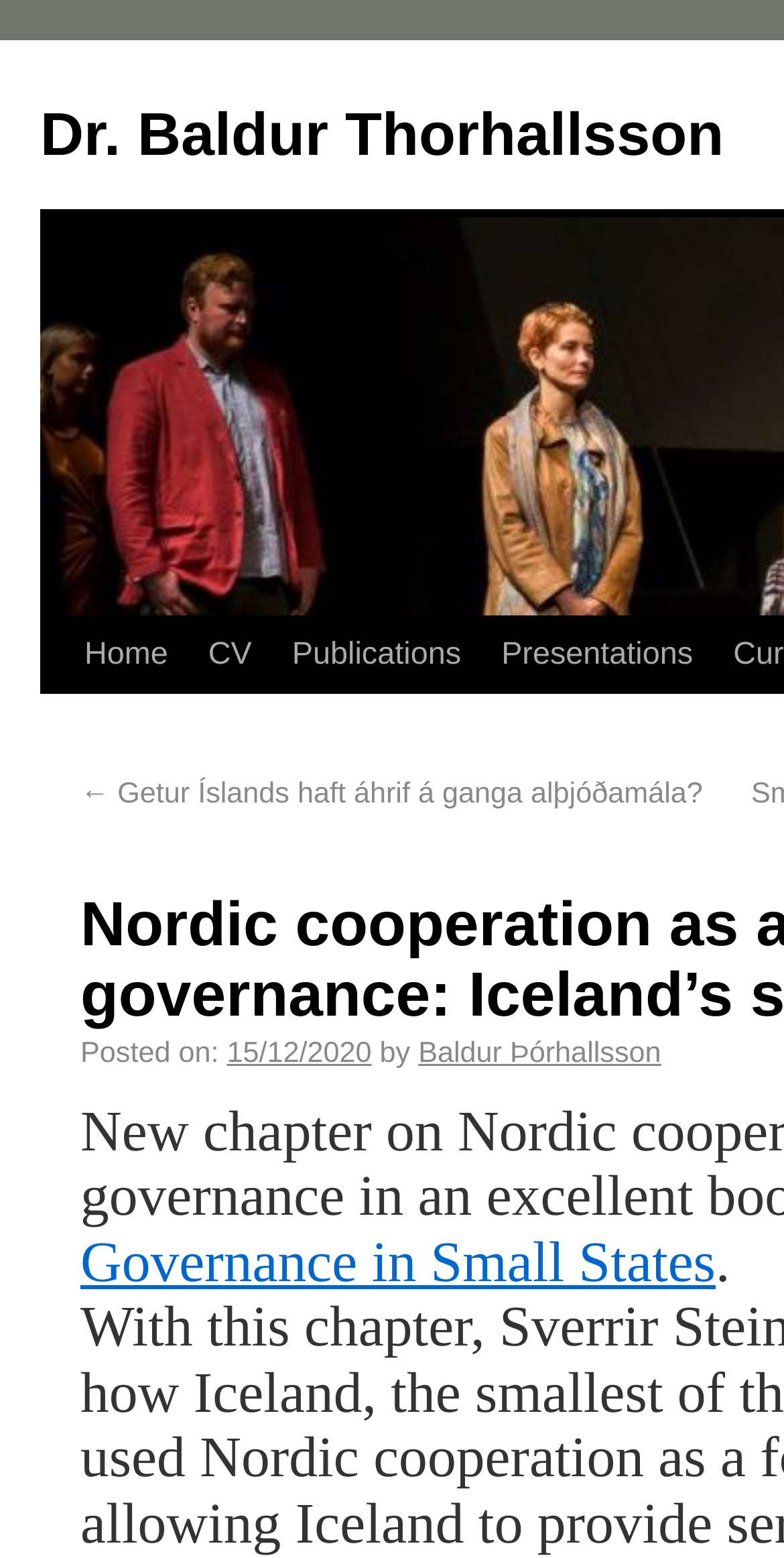Please find the bounding box coordinates of the element's region to be clicked to carry out this instruction: "visit the home page".

None